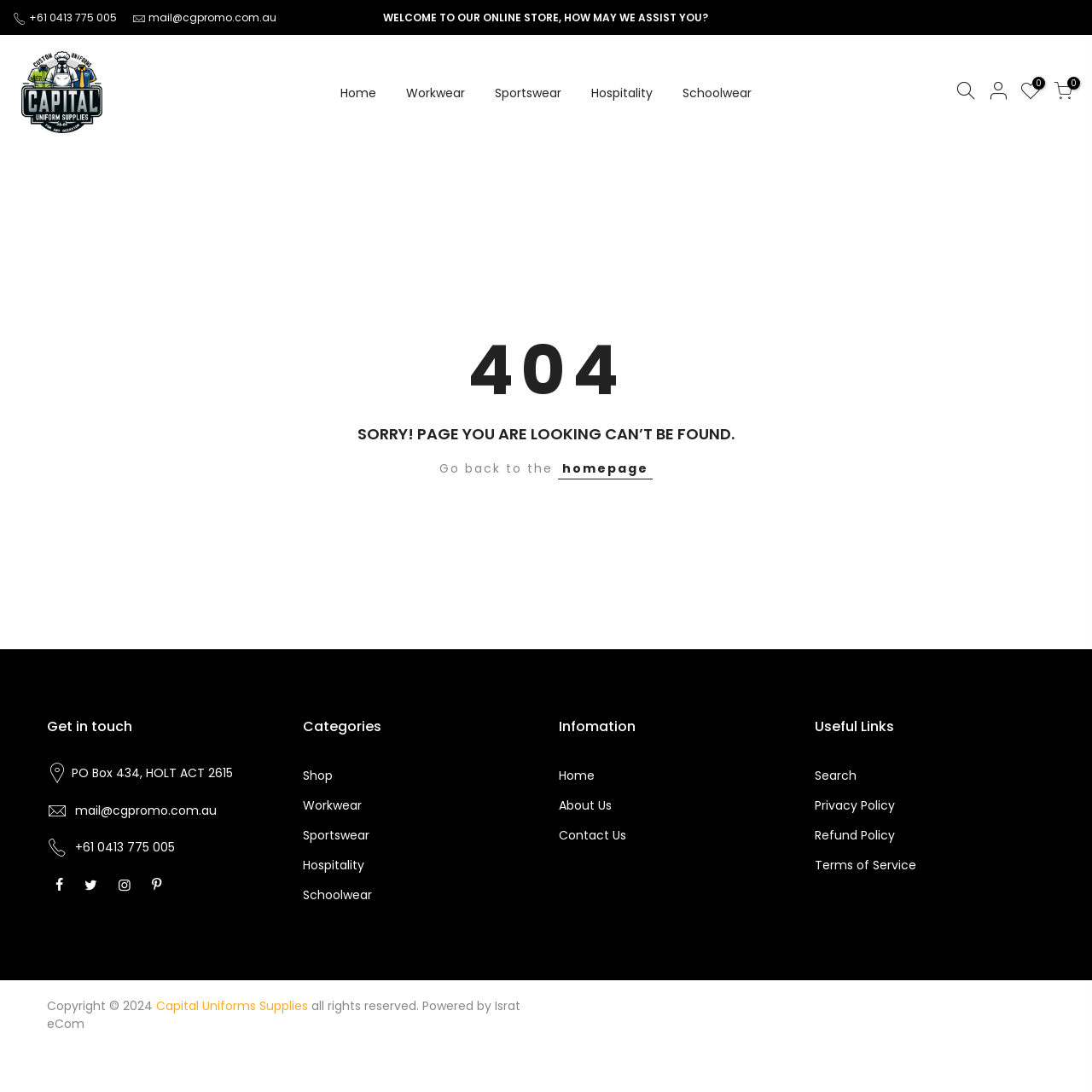Specify the bounding box coordinates for the region that must be clicked to perform the given instruction: "Search for products".

[0.746, 0.703, 0.784, 0.718]